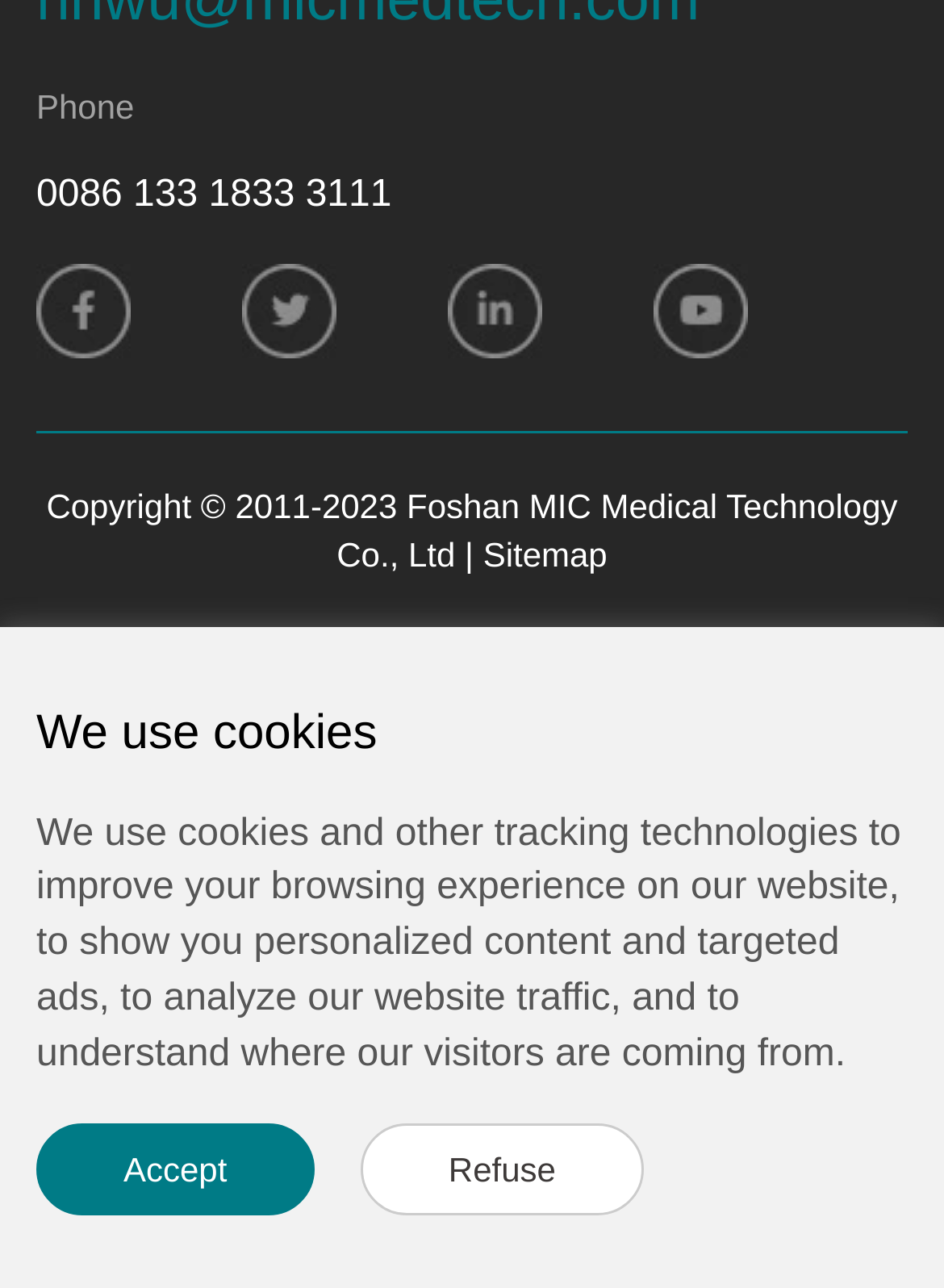What is the phone number on the webpage?
Based on the screenshot, provide your answer in one word or phrase.

0086 133 1833 3111